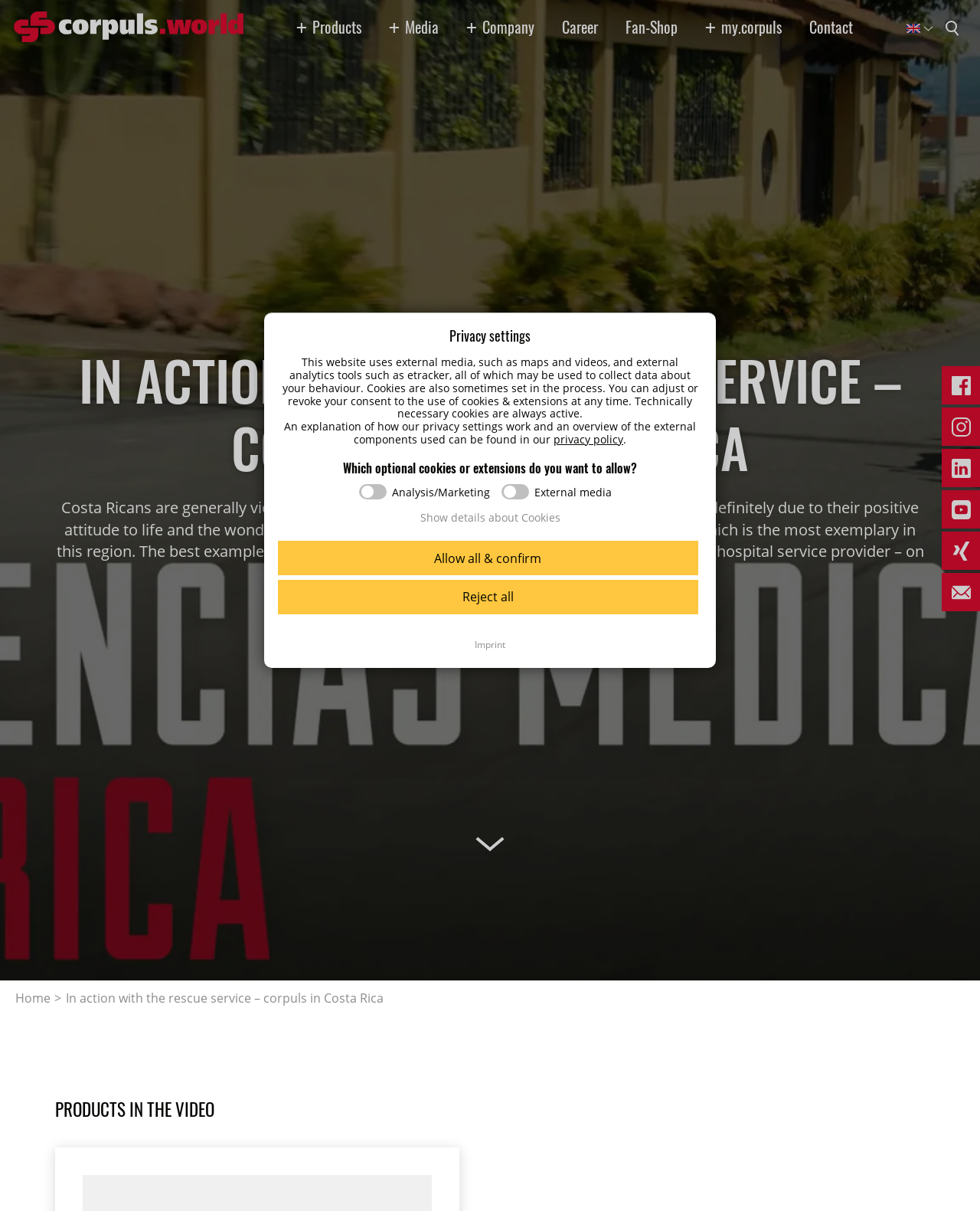Respond with a single word or phrase for the following question: 
What social media platforms are linked on this webpage?

Facebook, Instagram, LinkedIn, Youtube, Xing